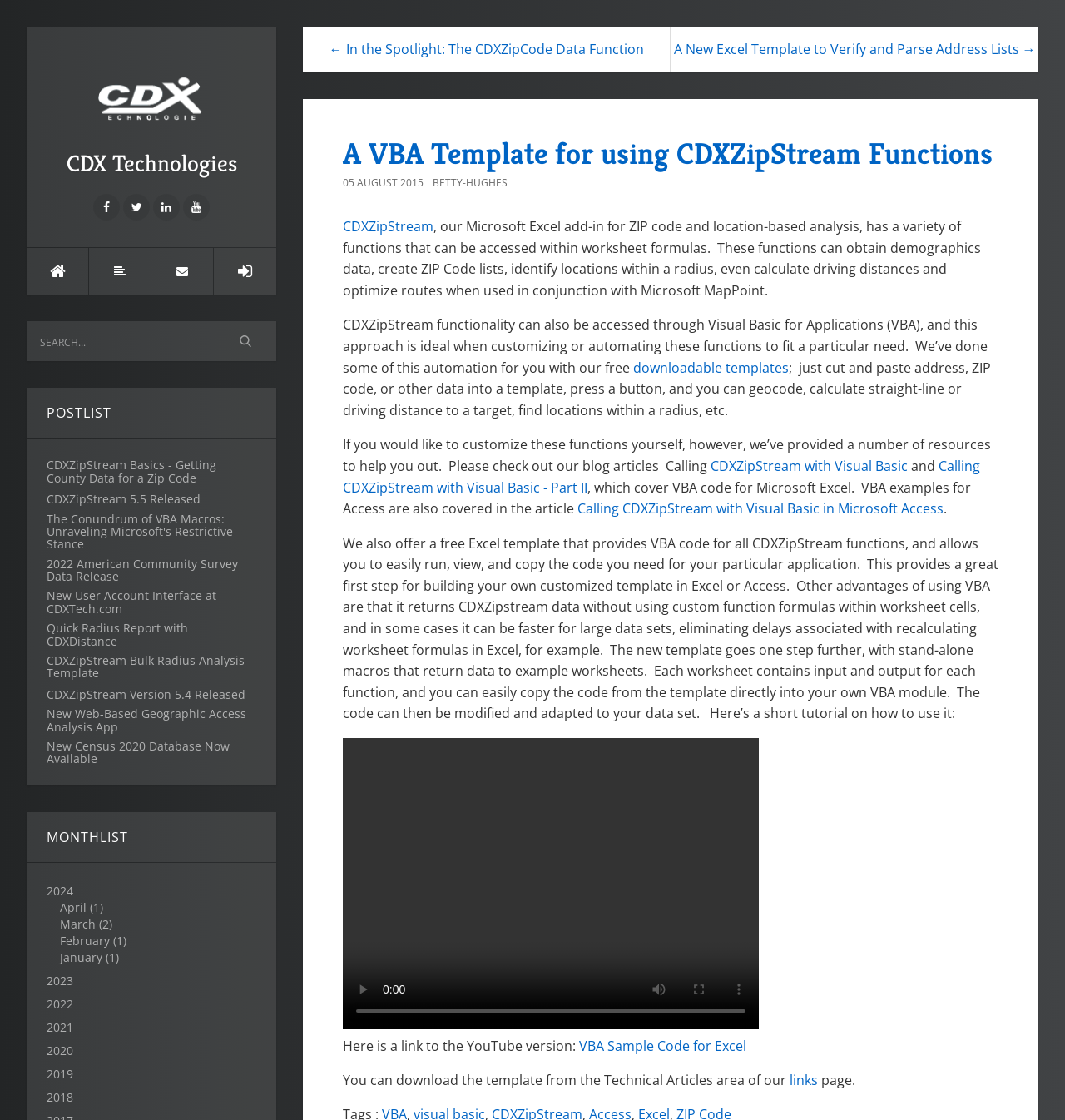Please determine the bounding box coordinates of the element's region to click in order to carry out the following instruction: "Click the 'Next Post →' link". The coordinates should be four float numbers between 0 and 1, i.e., [left, top, right, bottom].

None